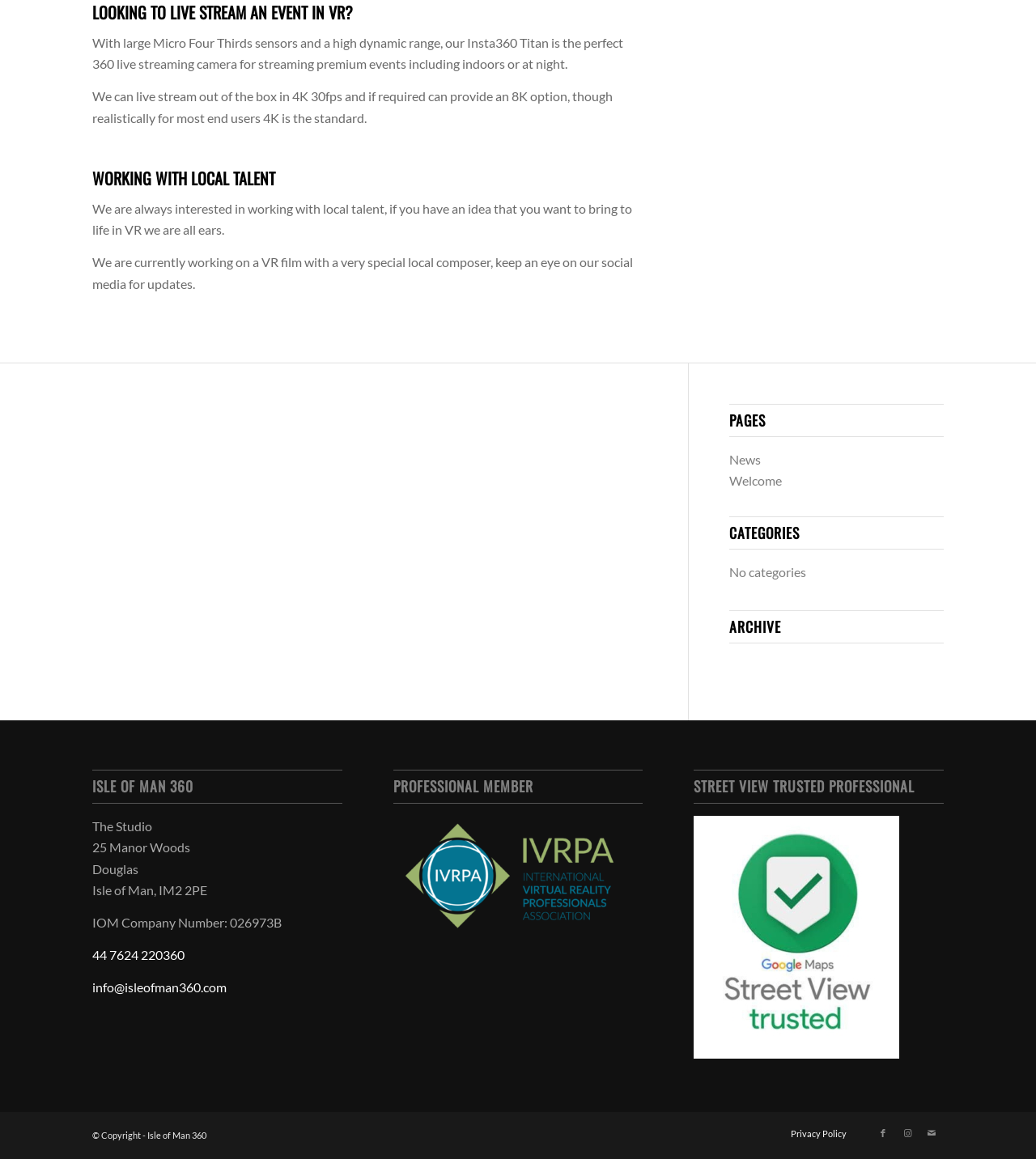Please identify the bounding box coordinates of the element that needs to be clicked to perform the following instruction: "Click on 'Welcome'".

[0.704, 0.408, 0.755, 0.421]